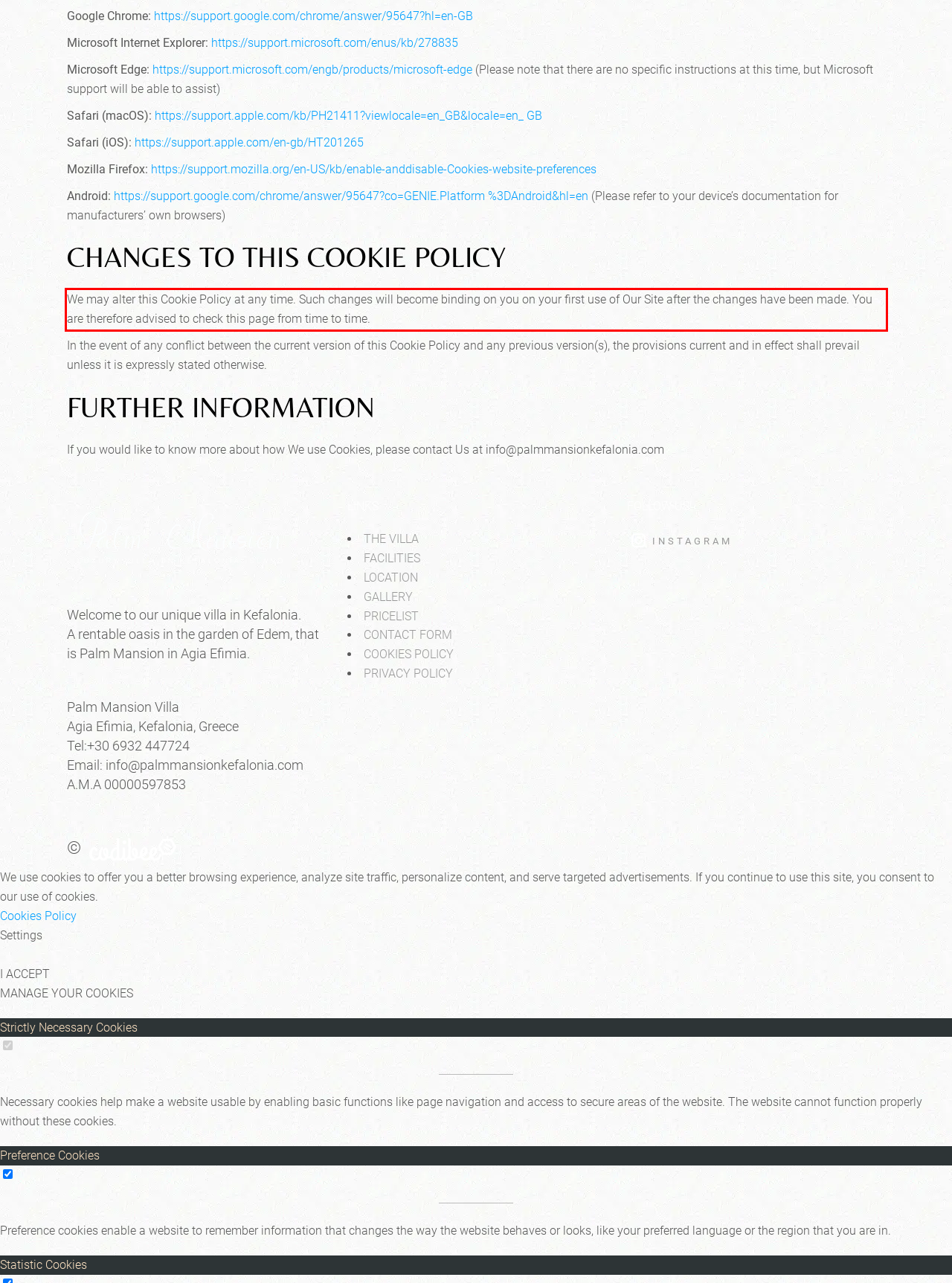Examine the webpage screenshot and use OCR to obtain the text inside the red bounding box.

We may alter this Cookie Policy at any time. Such changes will become binding on you on your first use of Our Site after the changes have been made. You are therefore advised to check this page from time to time.